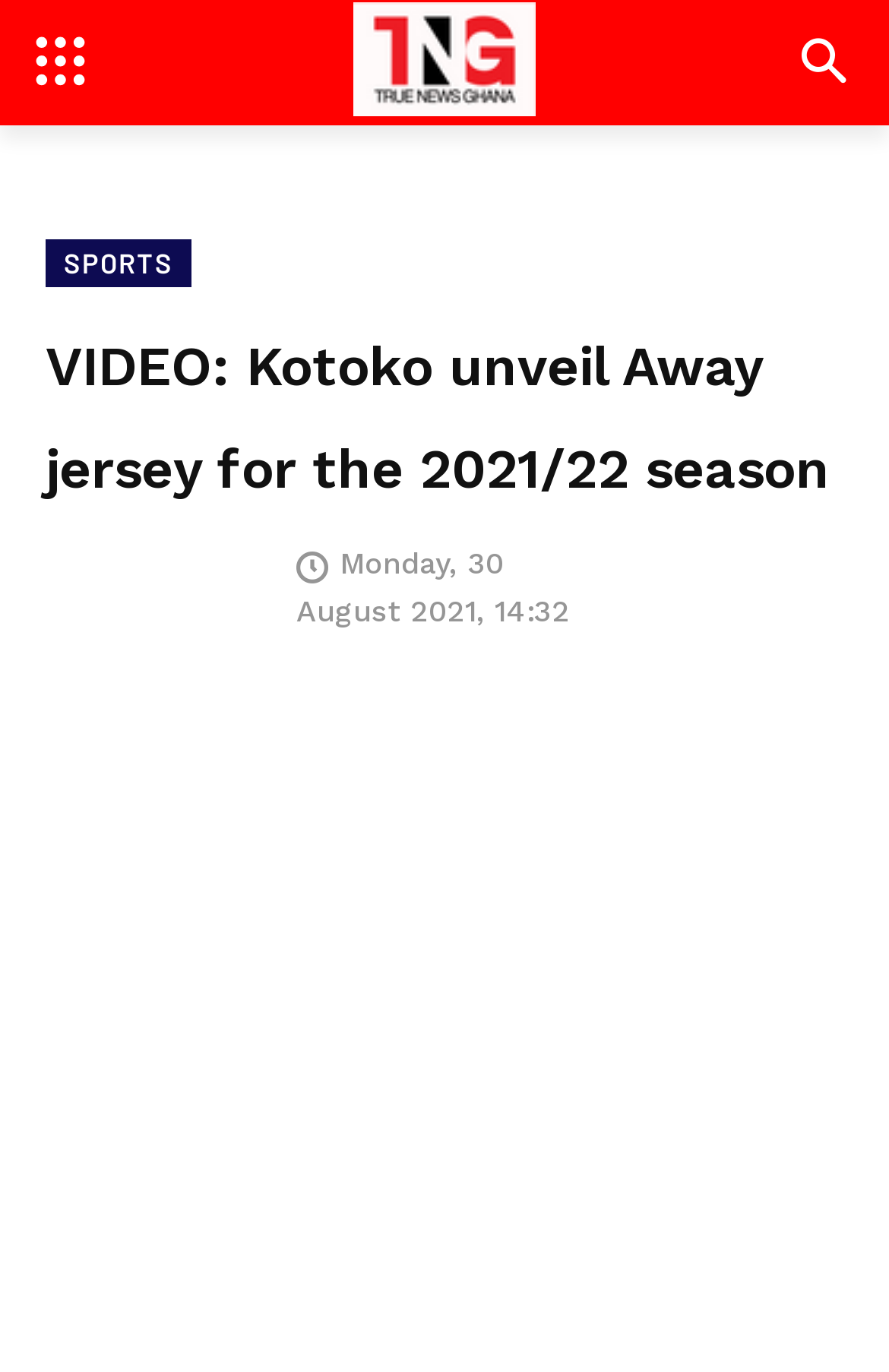Please find the bounding box coordinates of the section that needs to be clicked to achieve this instruction: "Click the logo".

[0.231, 0.002, 0.769, 0.085]